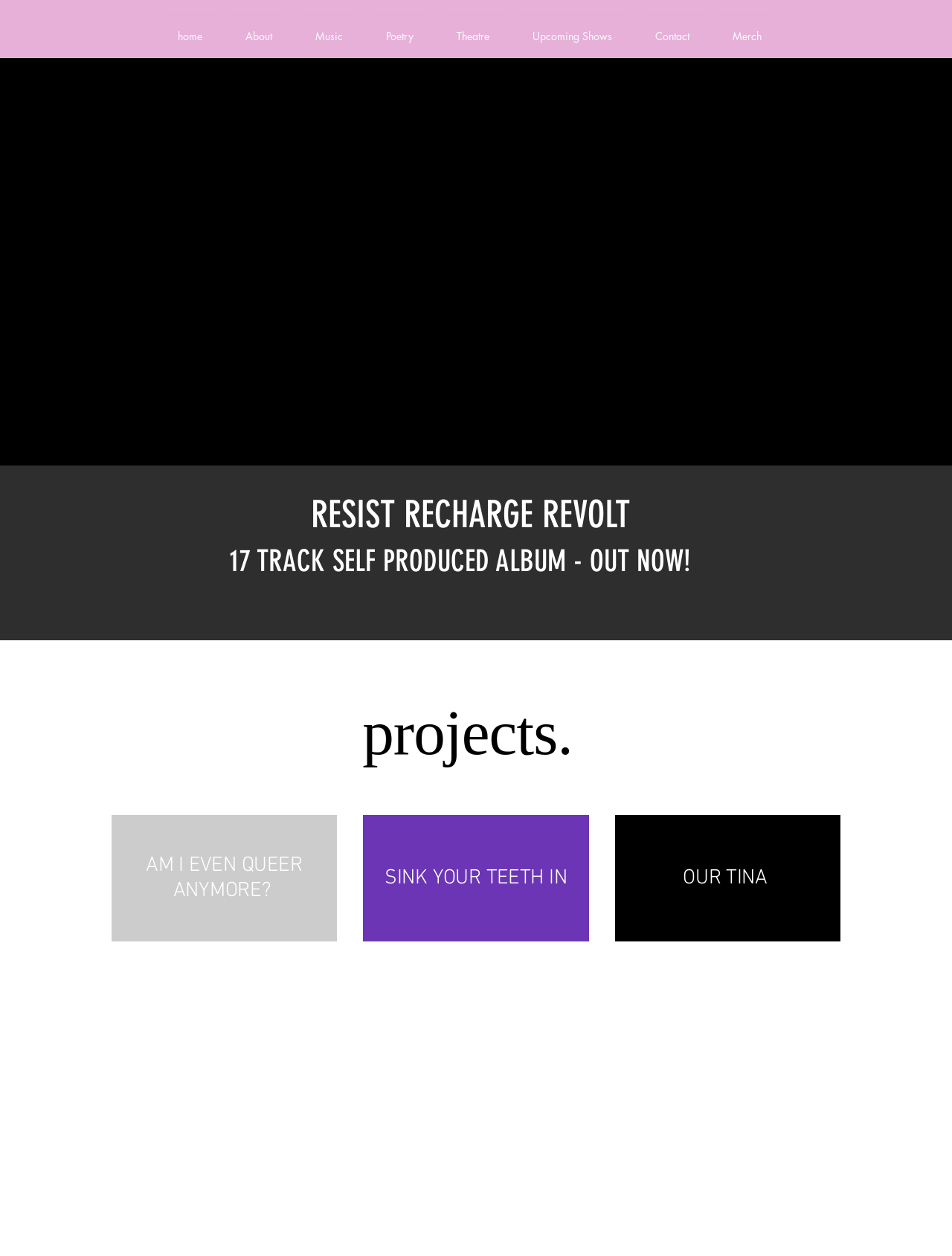Find the bounding box coordinates for the area you need to click to carry out the instruction: "go to home page". The coordinates should be four float numbers between 0 and 1, indicated as [left, top, right, bottom].

[0.164, 0.012, 0.235, 0.036]